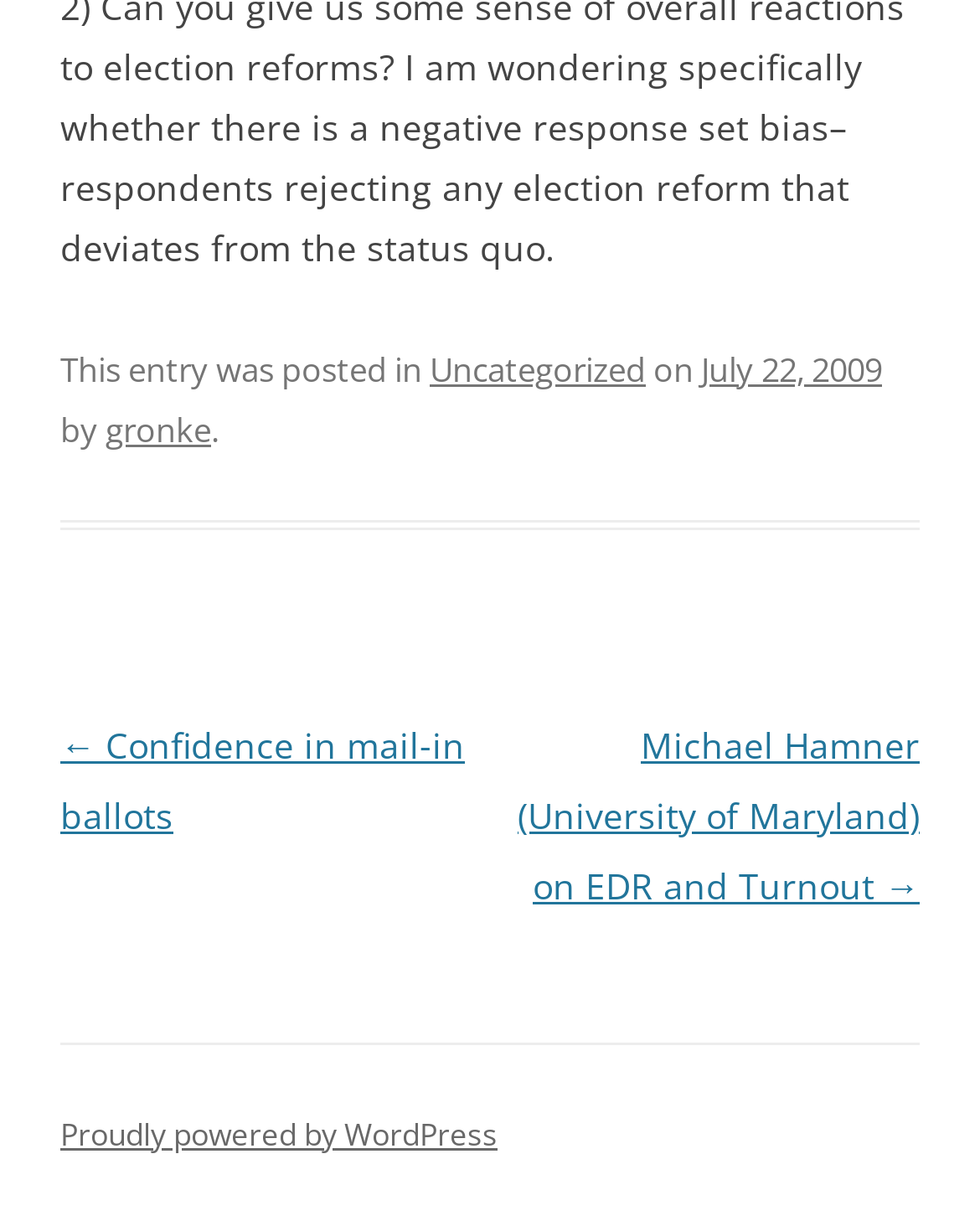Given the webpage screenshot and the description, determine the bounding box coordinates (top-left x, top-left y, bottom-right x, bottom-right y) that define the location of the UI element matching this description: ← Confidence in mail-in ballots

[0.062, 0.587, 0.474, 0.683]